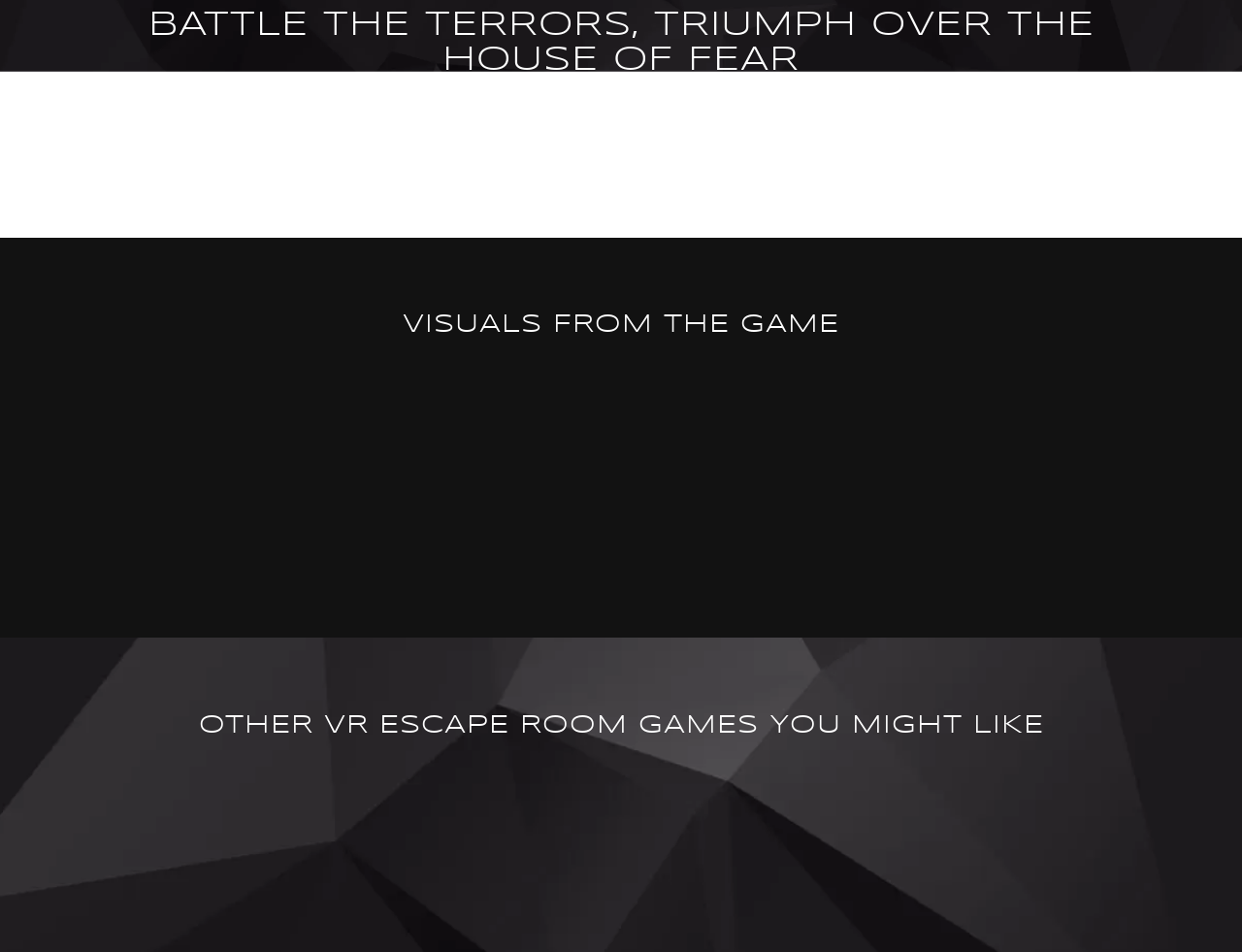Provide a short answer to the following question with just one word or phrase: What is the theme of the game?

Horror